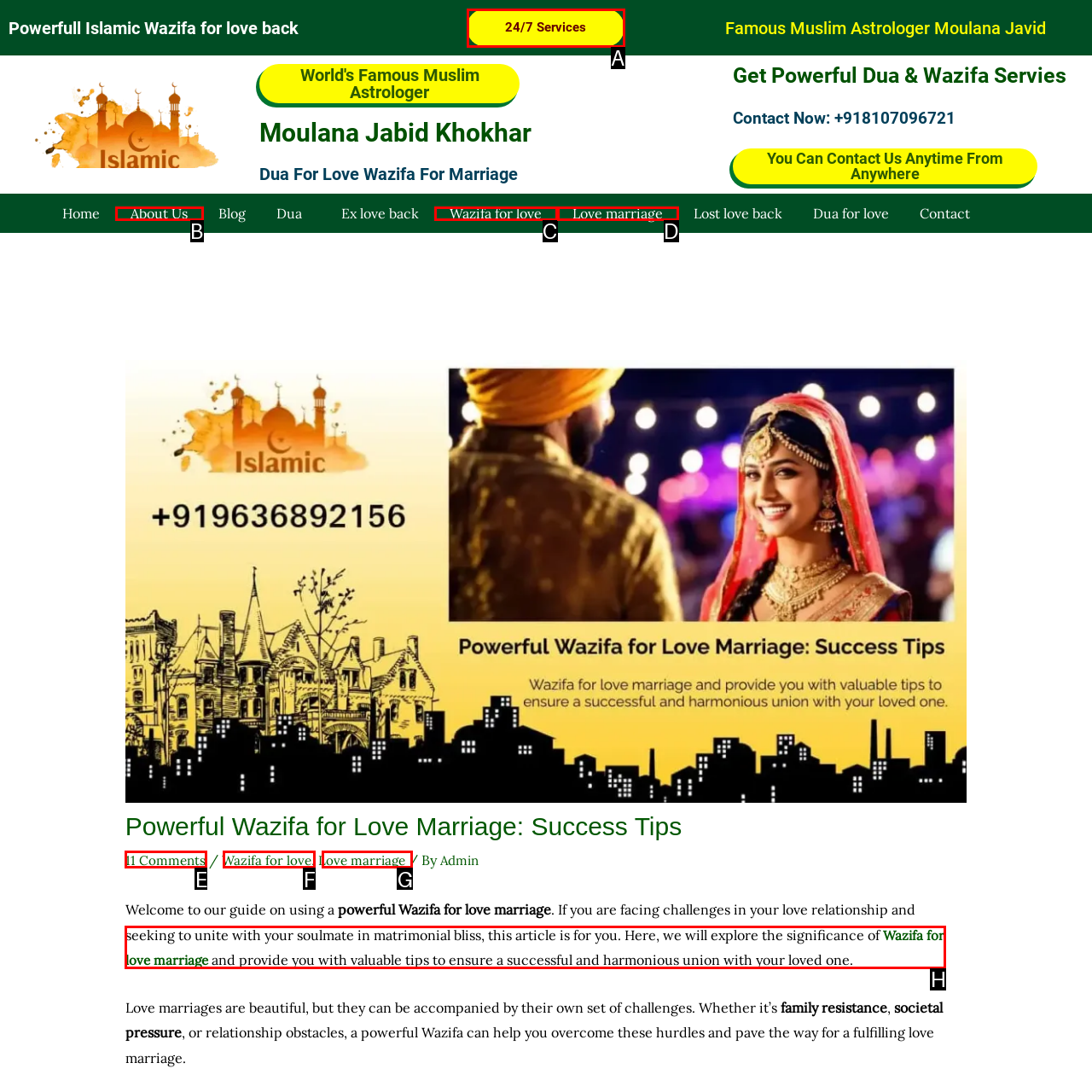Tell me which UI element to click to fulfill the given task: Click 24/7 Services. Respond with the letter of the correct option directly.

A